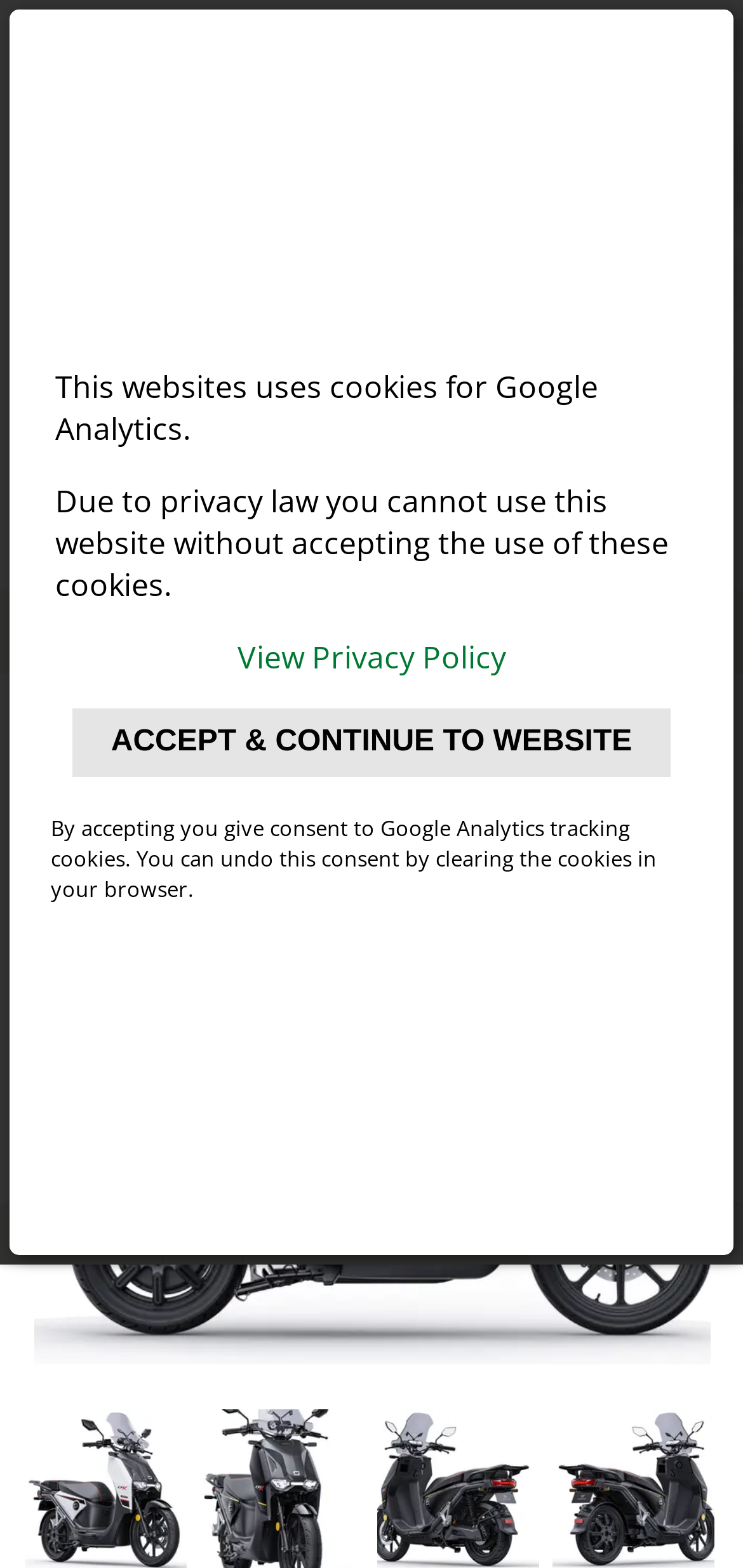Indicate the bounding box coordinates of the element that must be clicked to execute the instruction: "View NEWS". The coordinates should be given as four float numbers between 0 and 1, i.e., [left, top, right, bottom].

[0.0, 0.769, 0.218, 0.806]